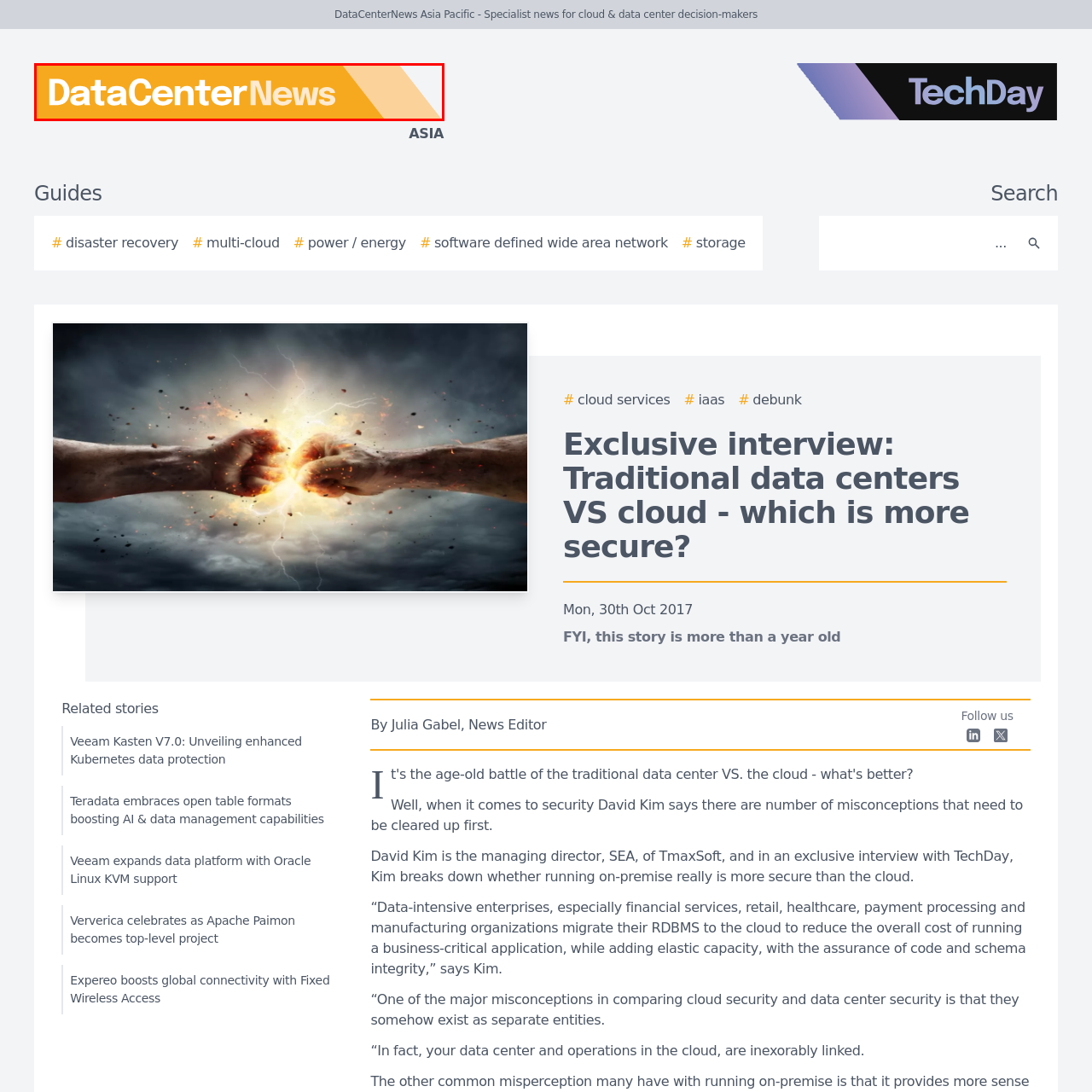What is the purpose of the logo?
Look at the image within the red bounding box and provide a single word or phrase as an answer.

visual anchor